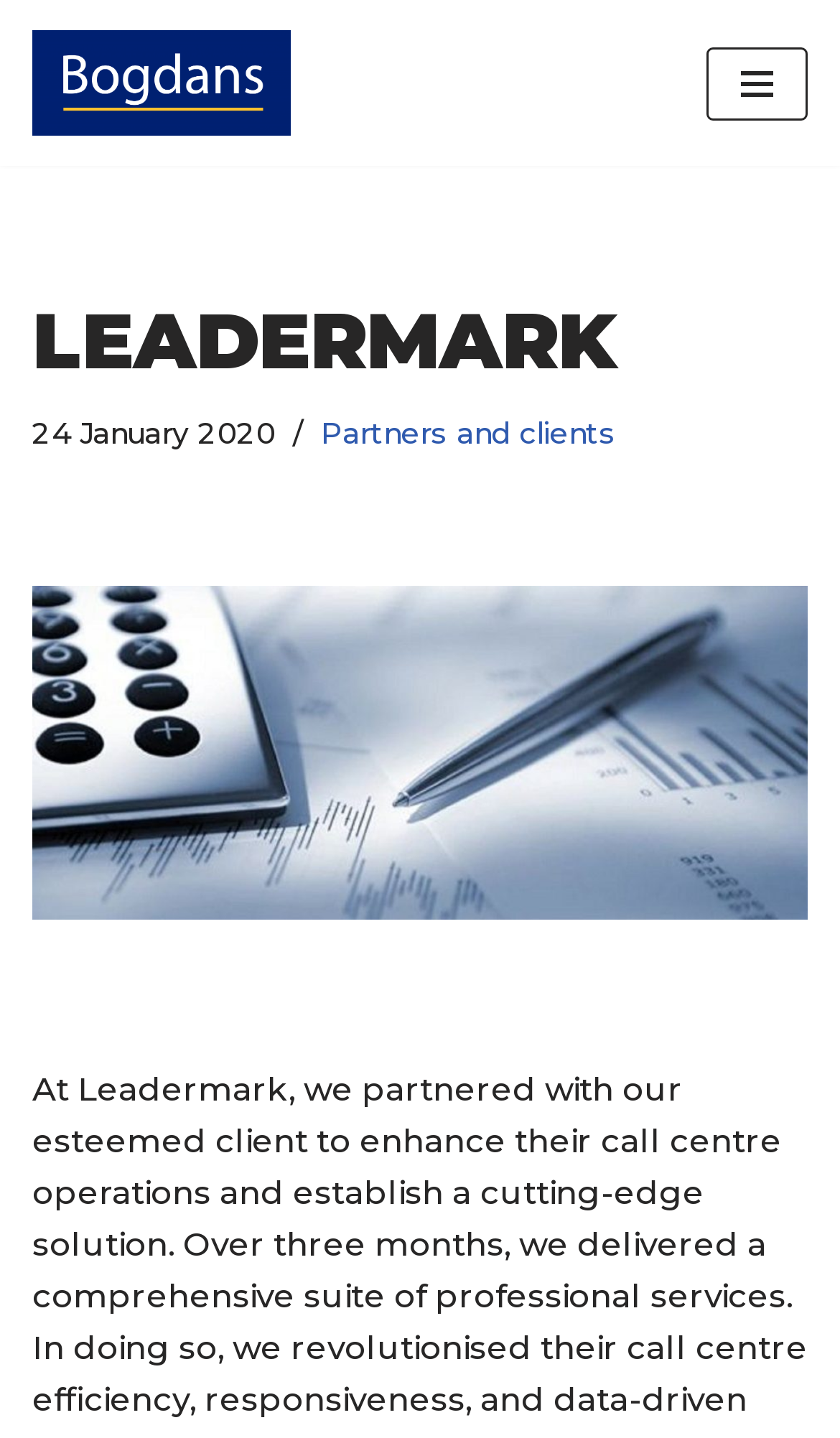What is the date of the article?
Offer a detailed and full explanation in response to the question.

I found the date of the article by looking at the time element in the navigation menu, which contains a static text '24 January 2020'.